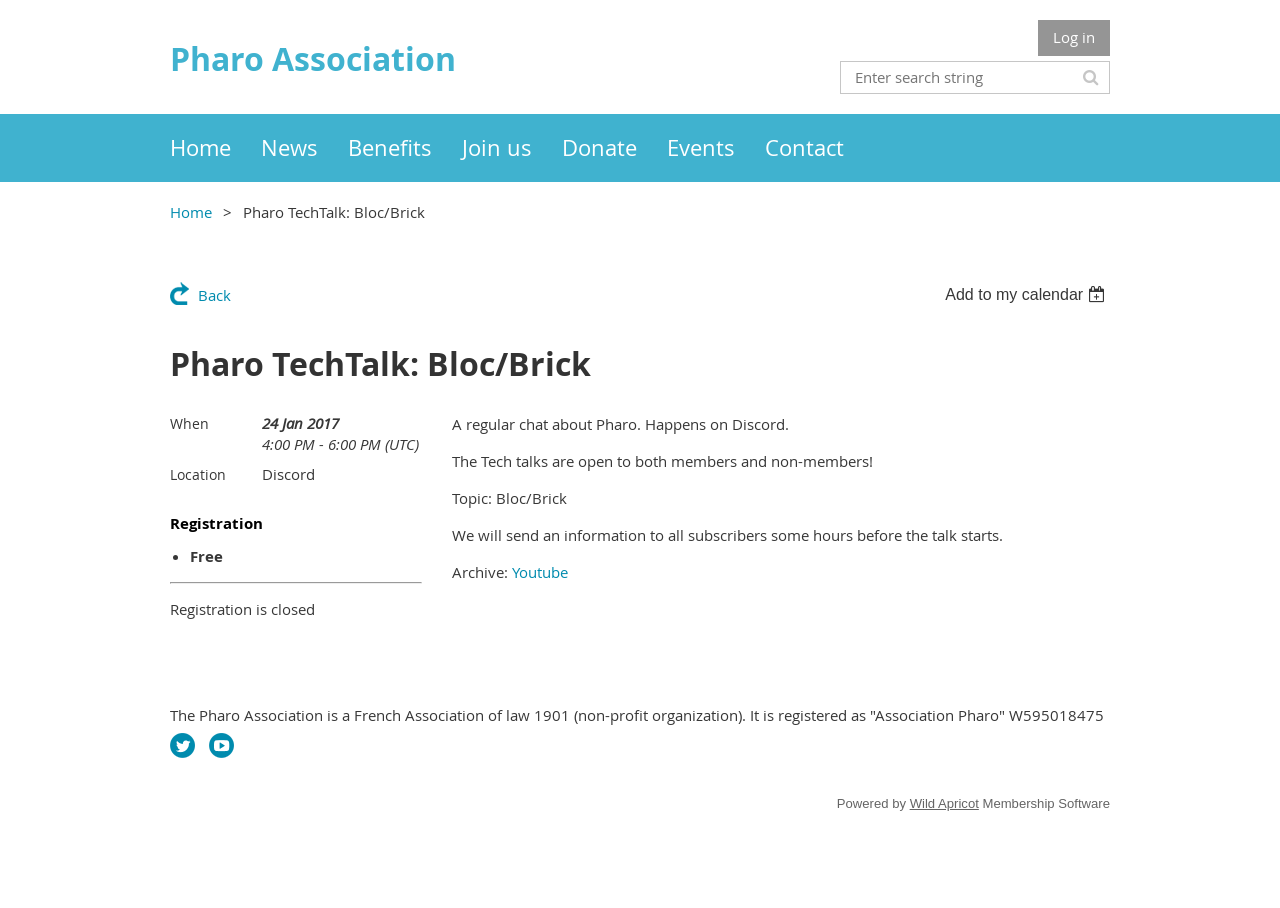From the webpage screenshot, predict the bounding box coordinates (top-left x, top-left y, bottom-right x, bottom-right y) for the UI element described here: title="Twitter"

[0.133, 0.807, 0.152, 0.834]